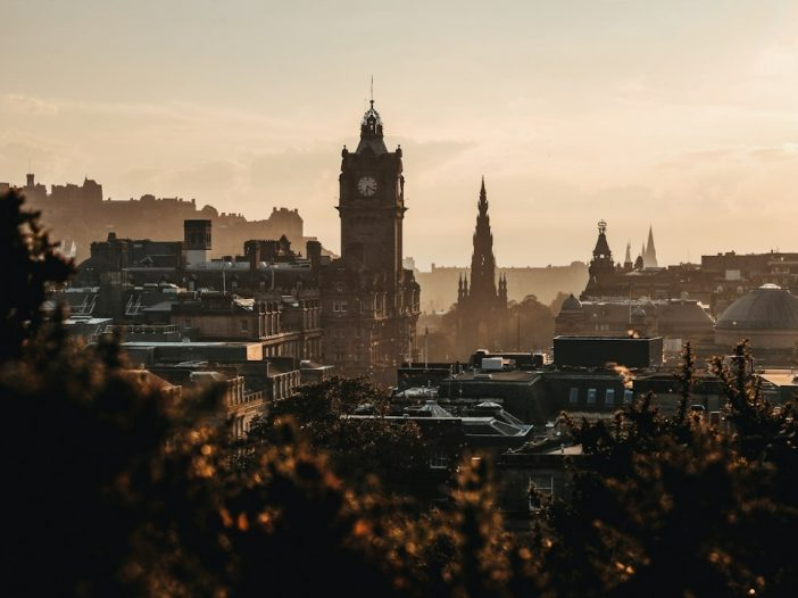Respond to the following question with a brief word or phrase:
What architectural style is evident in the Scott Monument?

Gothic